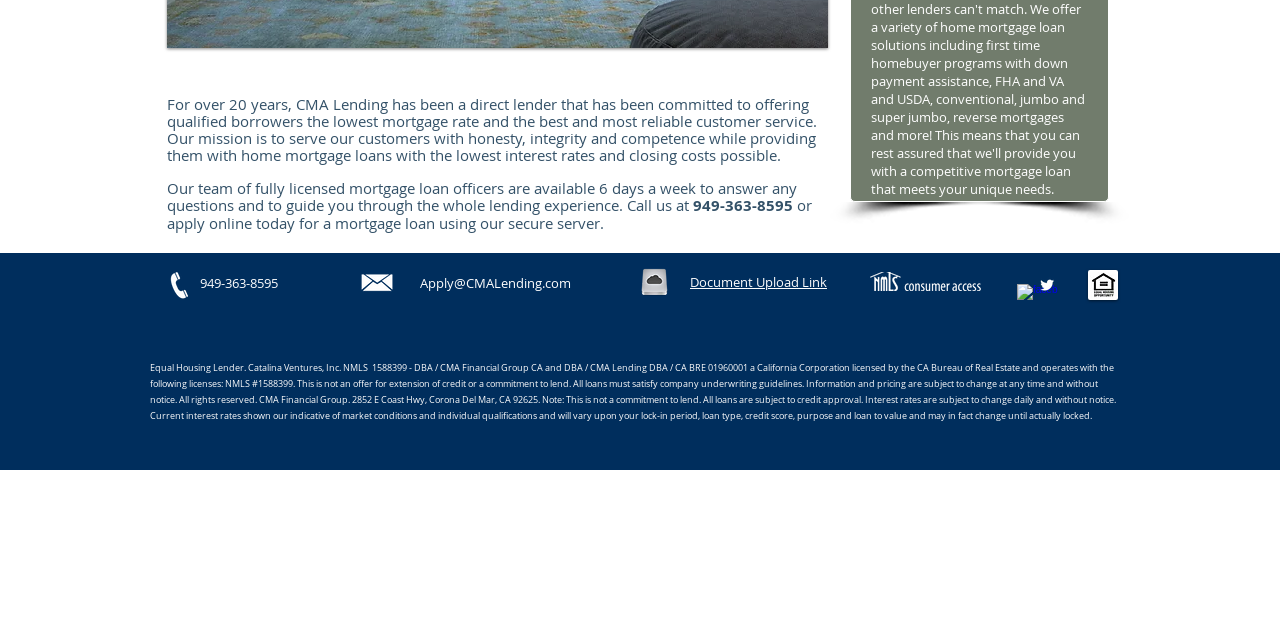Based on the element description "Deco", predict the bounding box coordinates of the UI element.

None